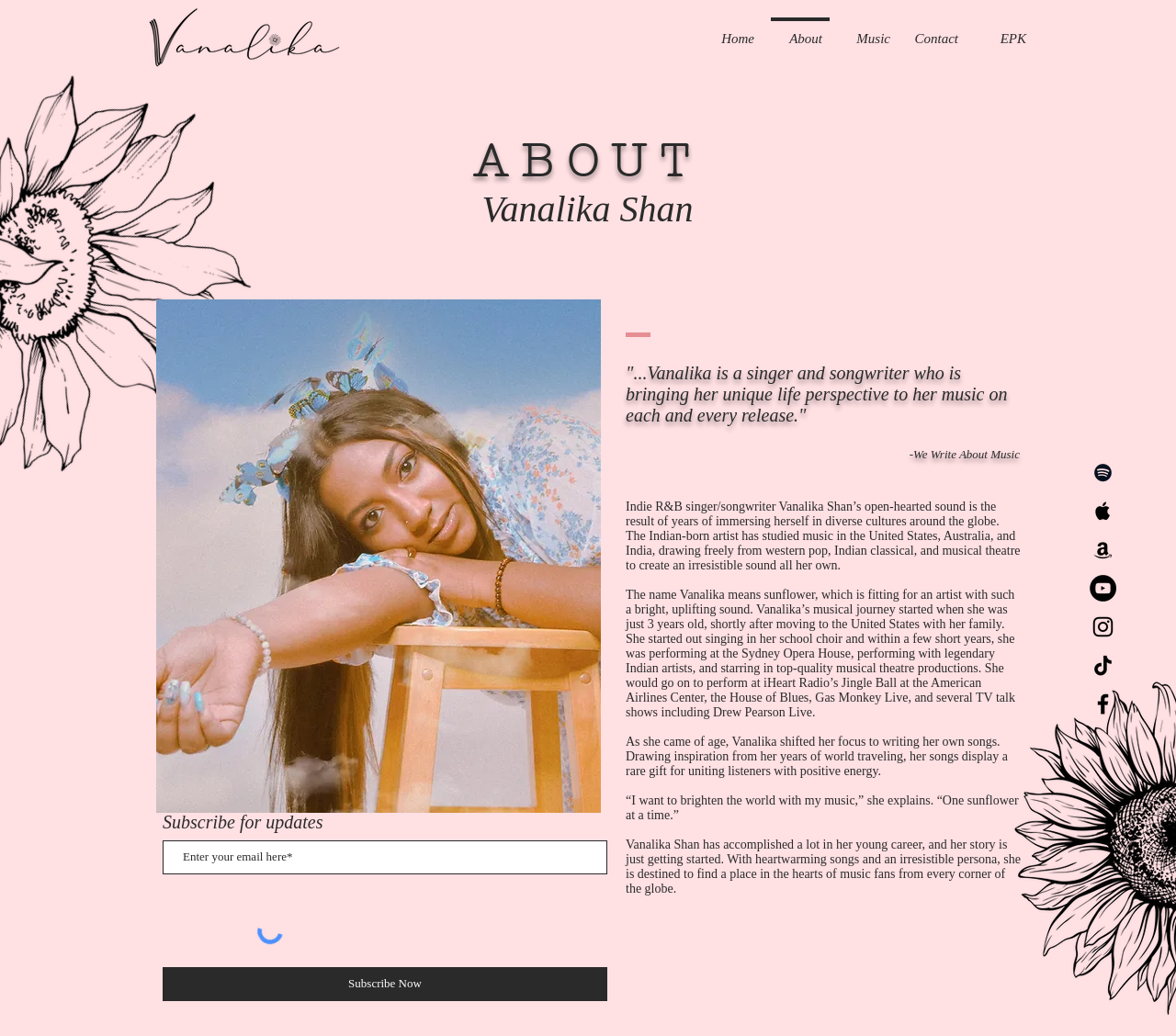Where did Vanalika study music?
Please answer the question with as much detail as possible using the screenshot.

The webpage text 'The Indian-born artist has studied music in the United States, Australia, and India...' indicates that Vanalika studied music in these three countries.